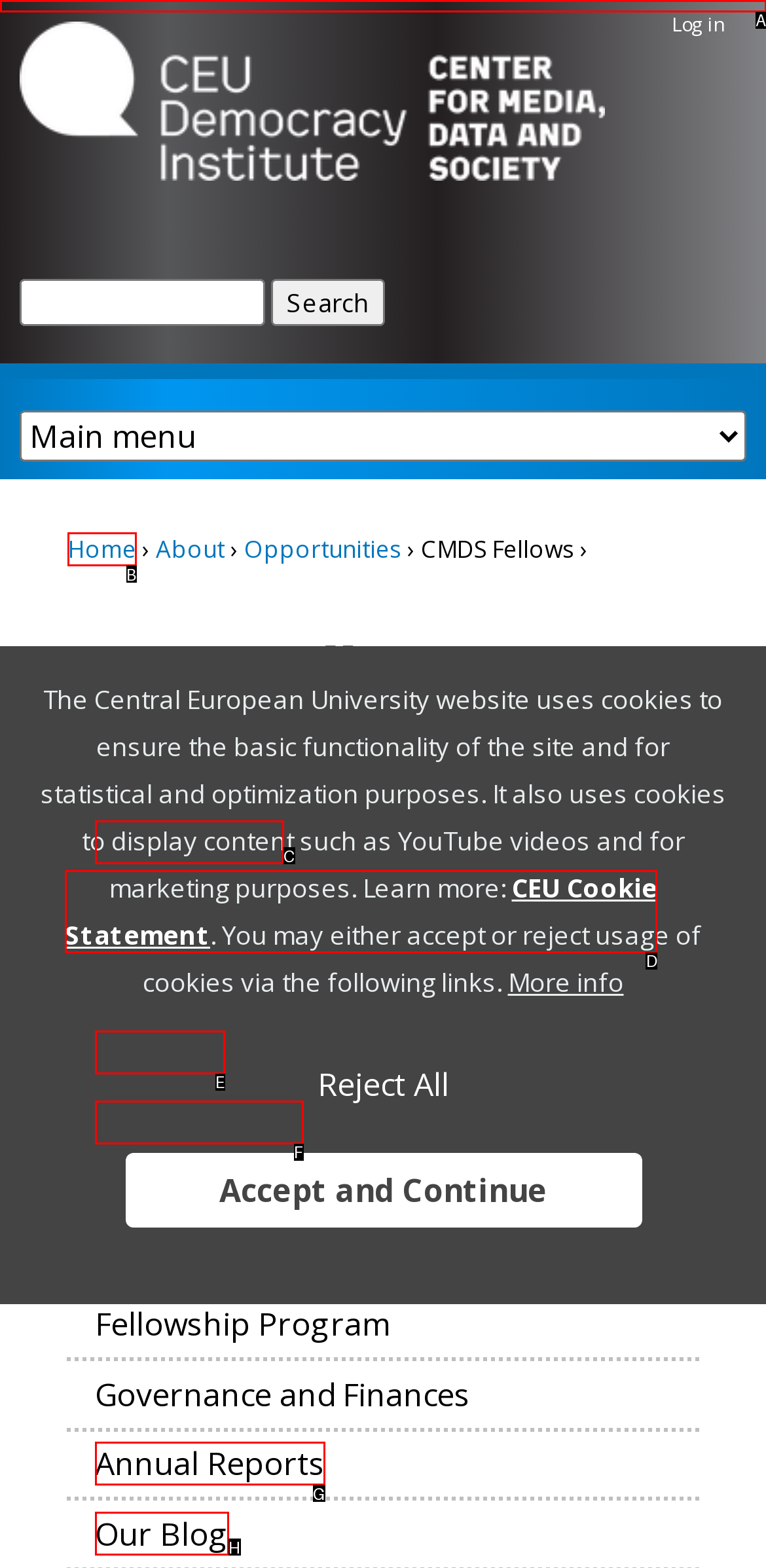Tell me which one HTML element best matches the description: Home Answer with the option's letter from the given choices directly.

B